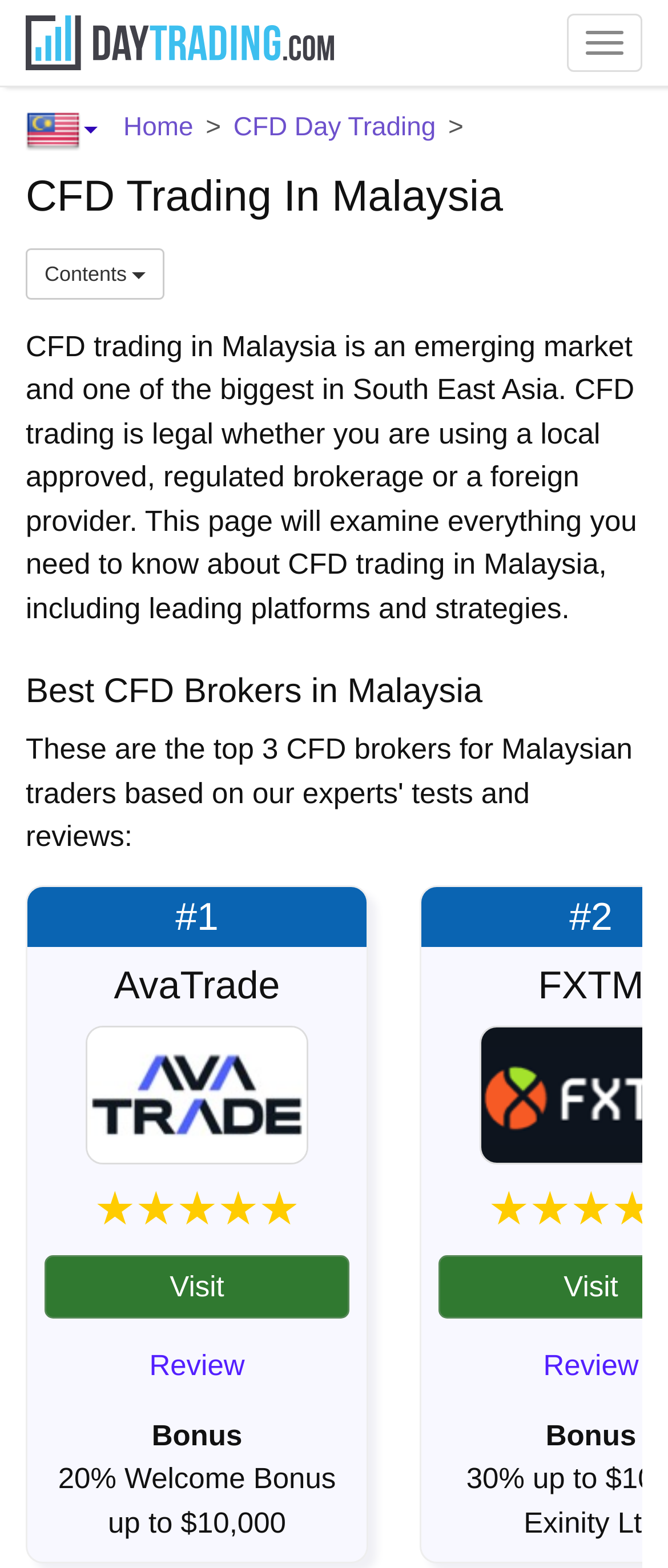What is the purpose of this webpage?
Kindly give a detailed and elaborate answer to the question.

Based on the static text 'This page will examine everything you need to know about CFD trading in Malaysia, including leading platforms and strategies.', it is clear that the purpose of this webpage is to provide information on CFD trading in Malaysia.